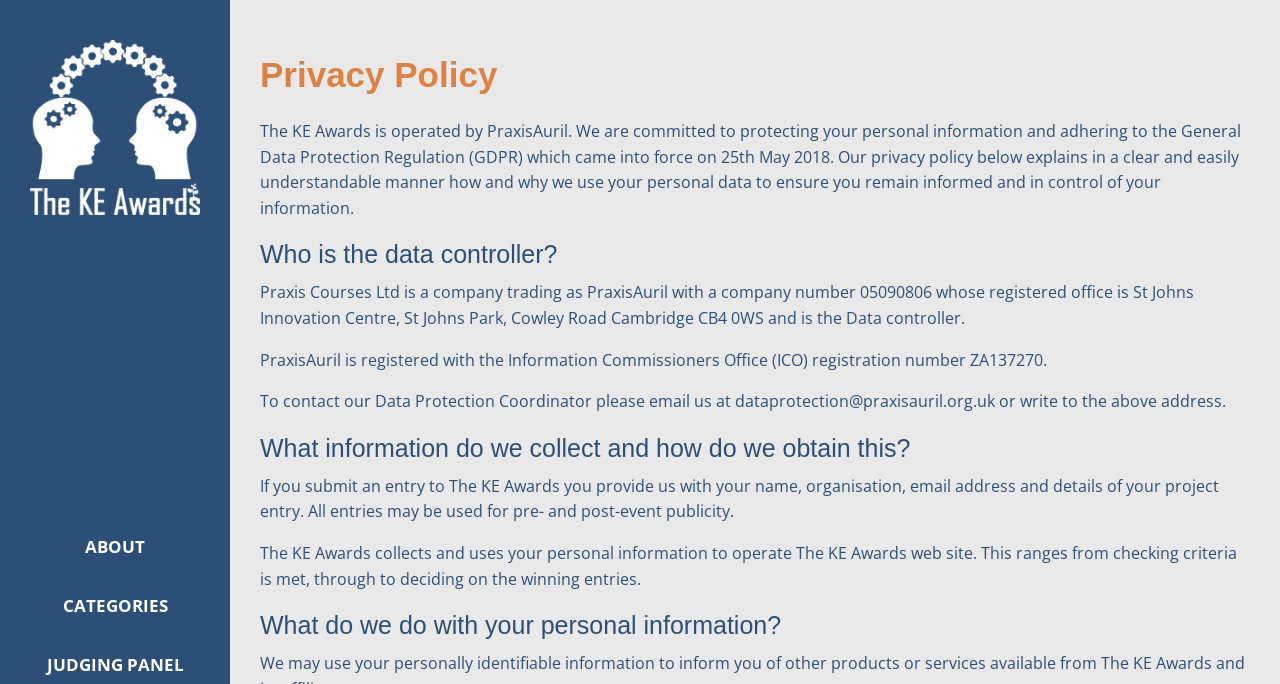Respond to the question below with a single word or phrase:
Who operates the KE Awards?

PraxisAuril